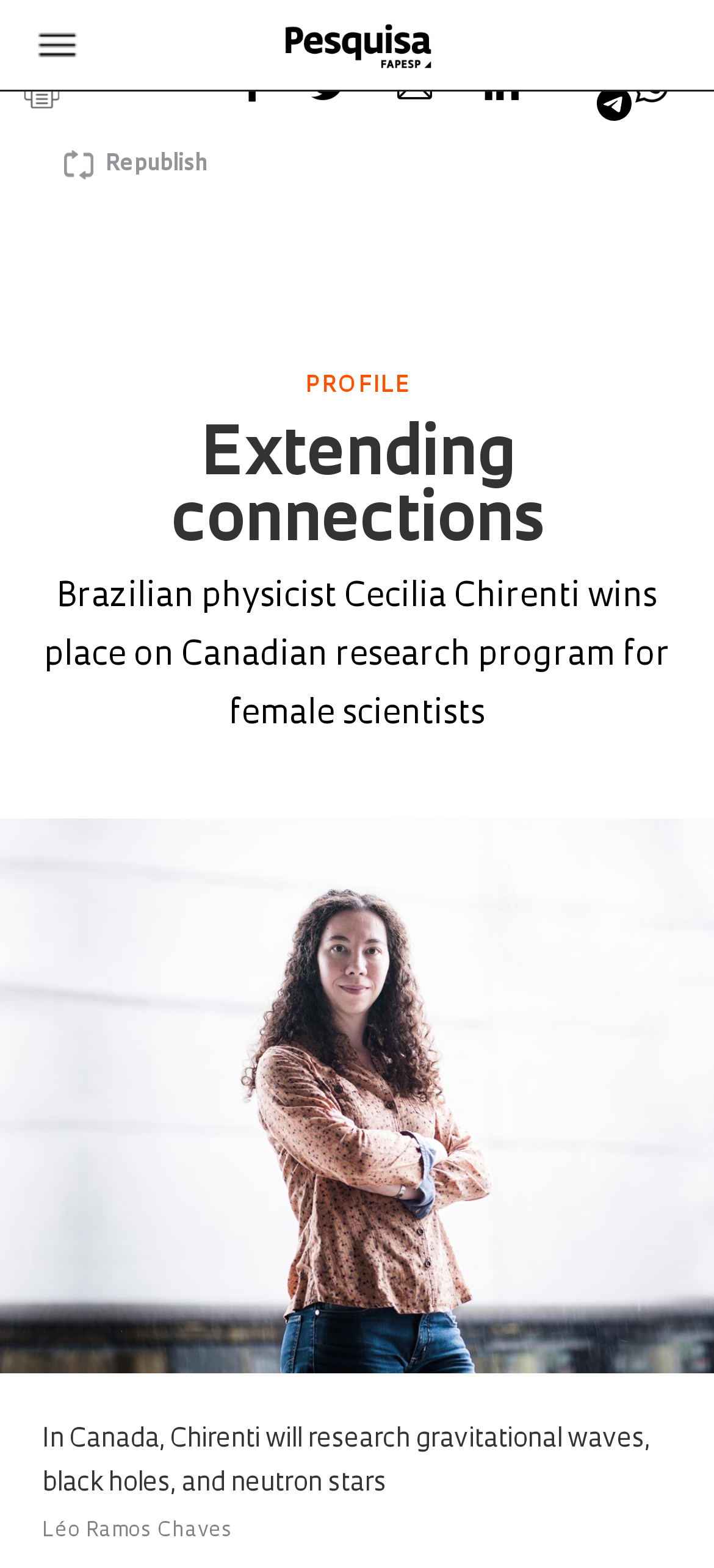Respond to the following question with a brief word or phrase:
How many social media platforms are available for sharing the article?

5